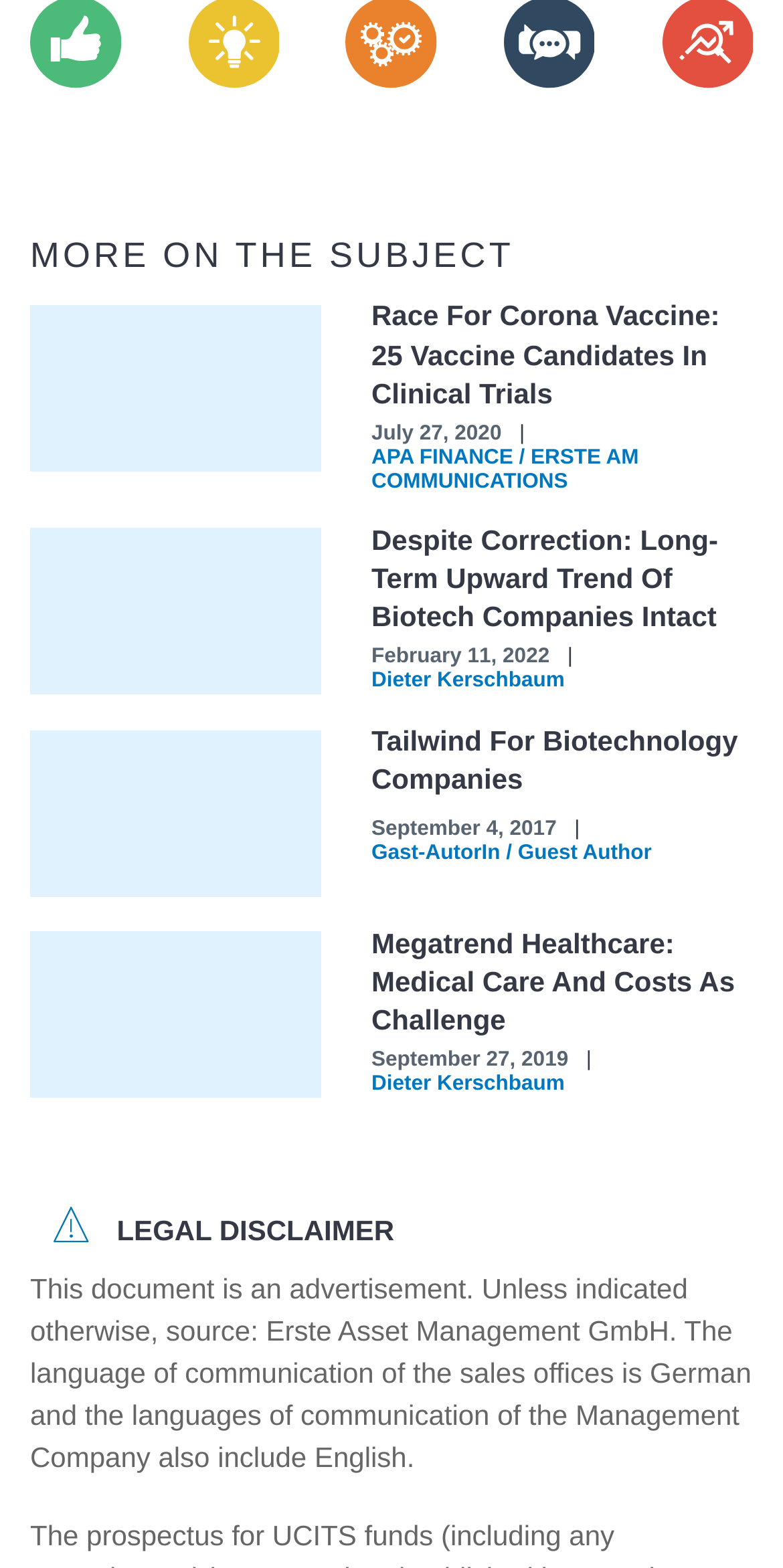Answer the following query concisely with a single word or phrase:
What is the date of the second article?

February 11, 2022